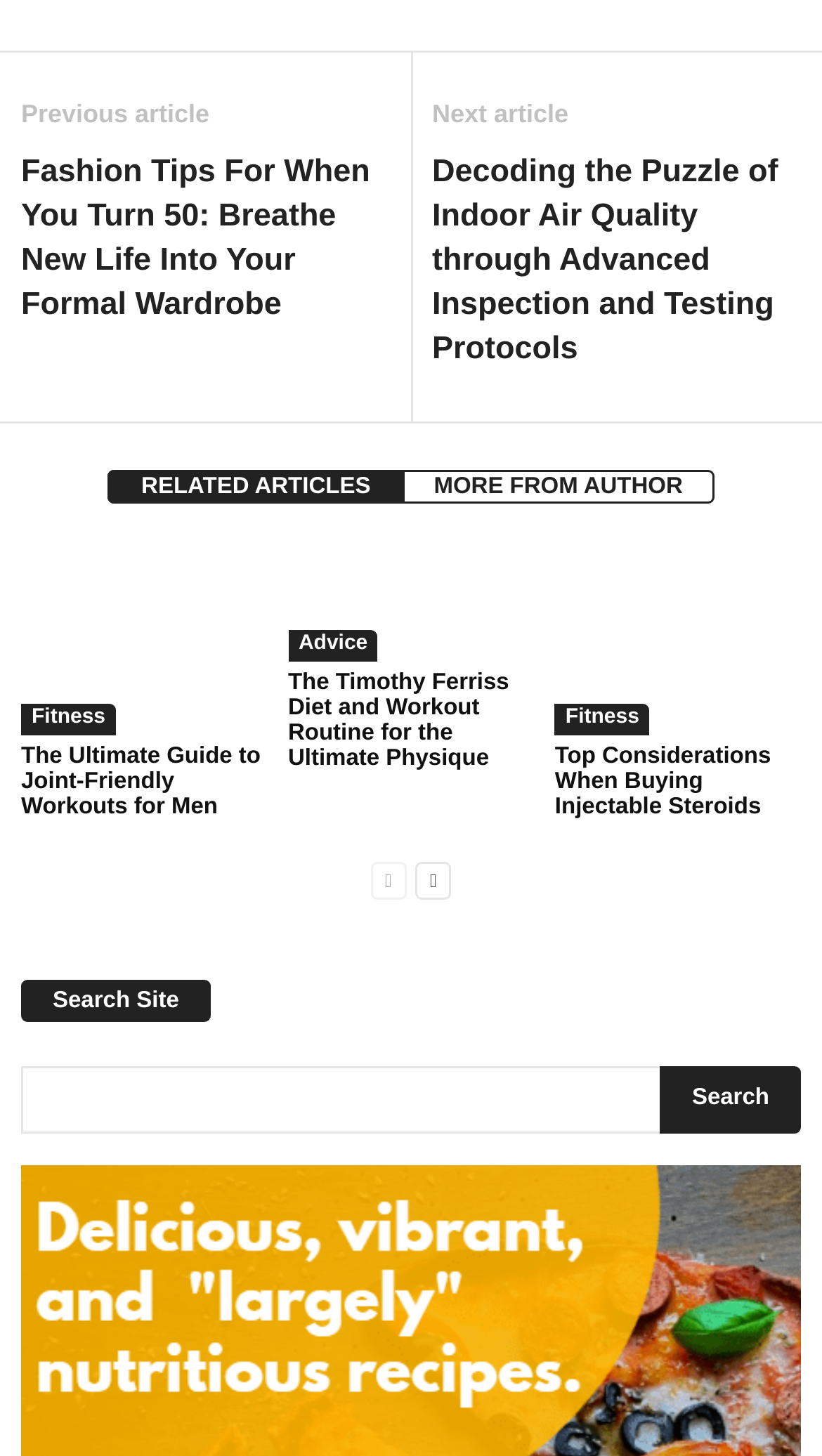What is the purpose of the button located at the bottom right of the search bar?
Using the image, elaborate on the answer with as much detail as possible.

The purpose of the button located at the bottom right of the search bar can be determined by looking at the button element 'Search' which is located next to the search input field, indicating that it is used to submit the search query.